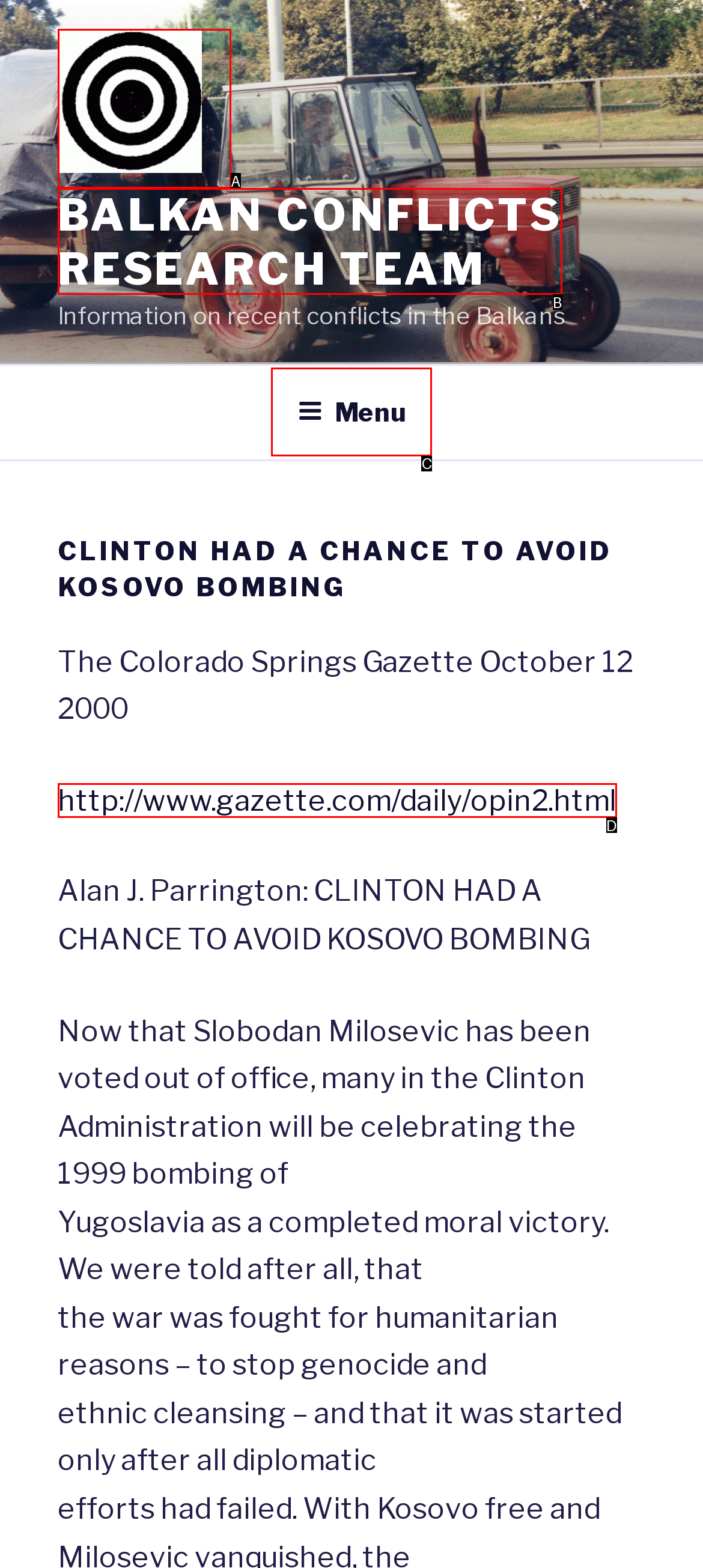Identify the HTML element that best fits the description: Menu. Respond with the letter of the corresponding element.

C